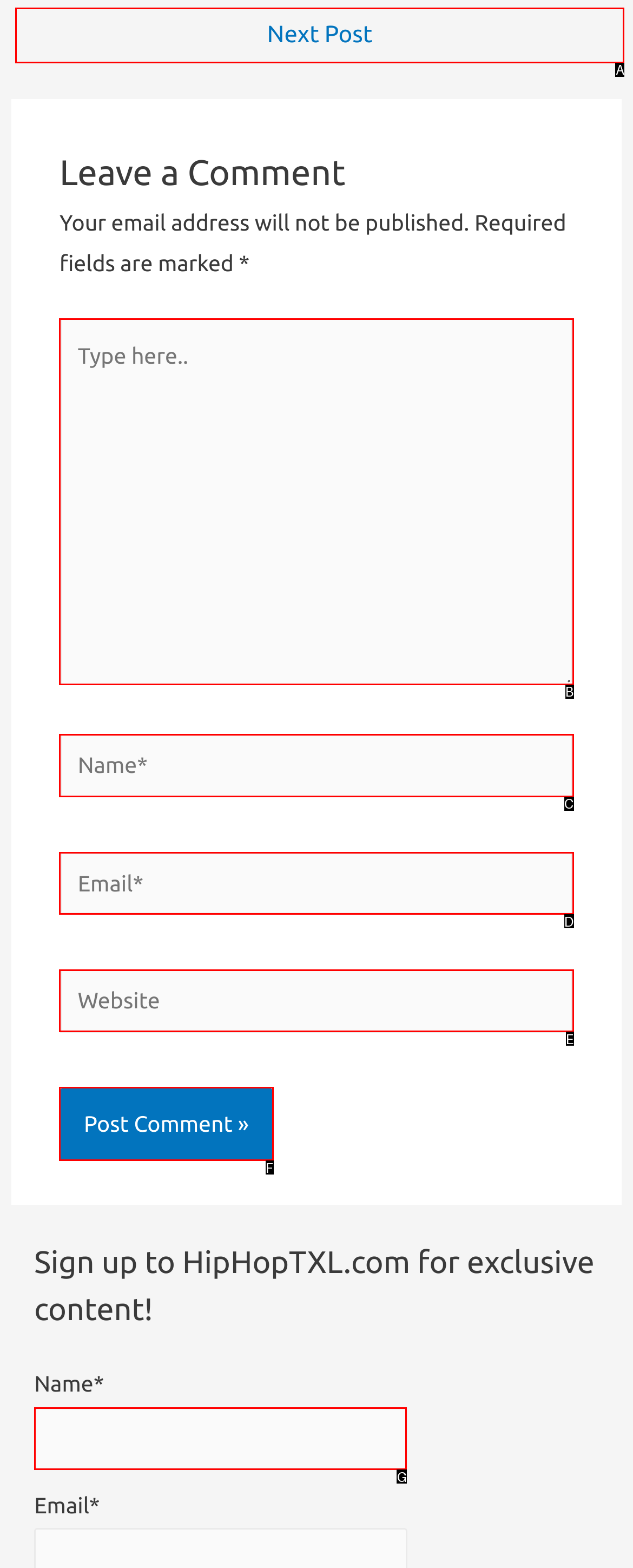Find the HTML element that matches the description provided: design process
Answer using the corresponding option letter.

None